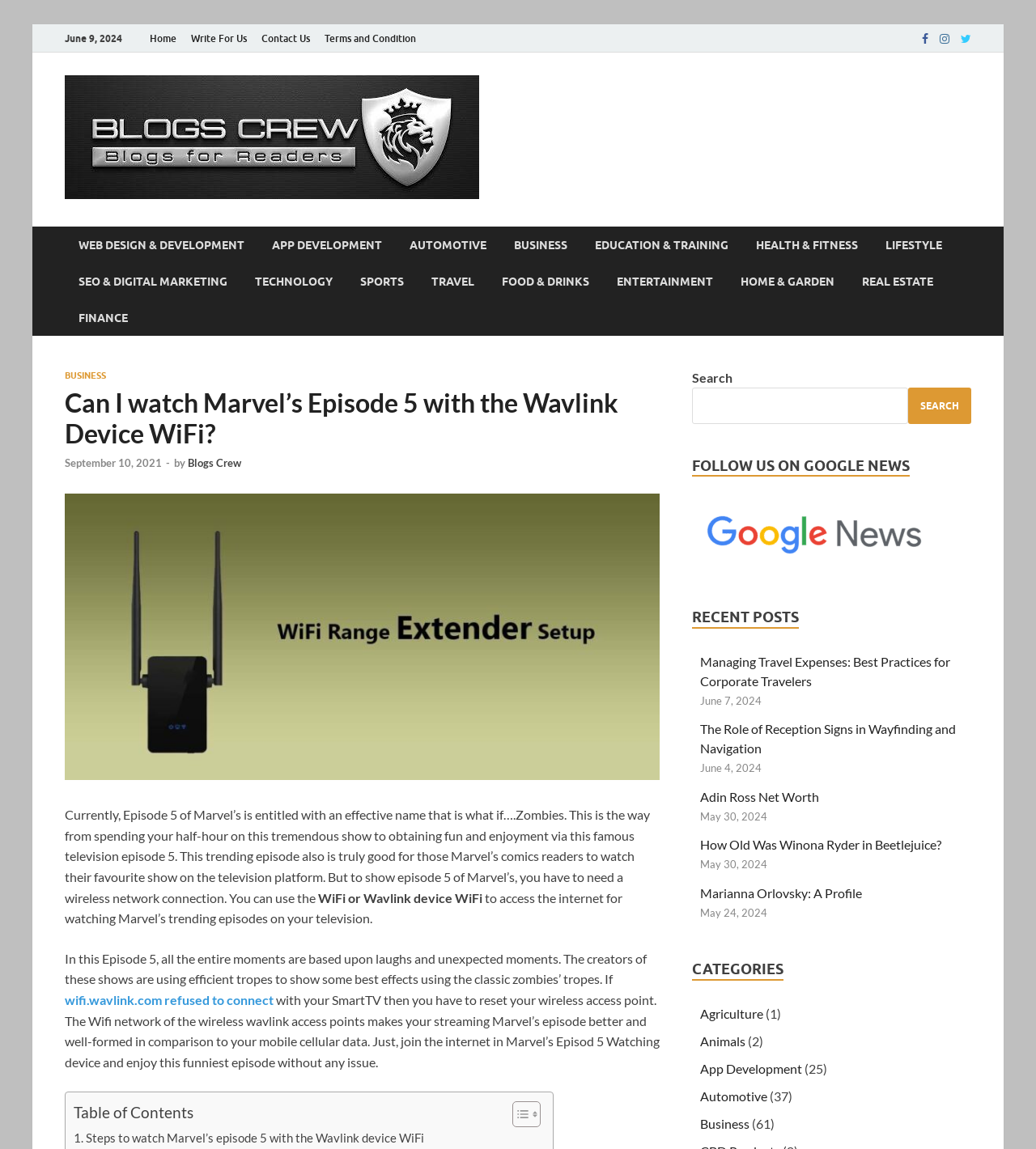Locate the bounding box coordinates of the clickable region to complete the following instruction: "Click the 'SHQ' link."

None